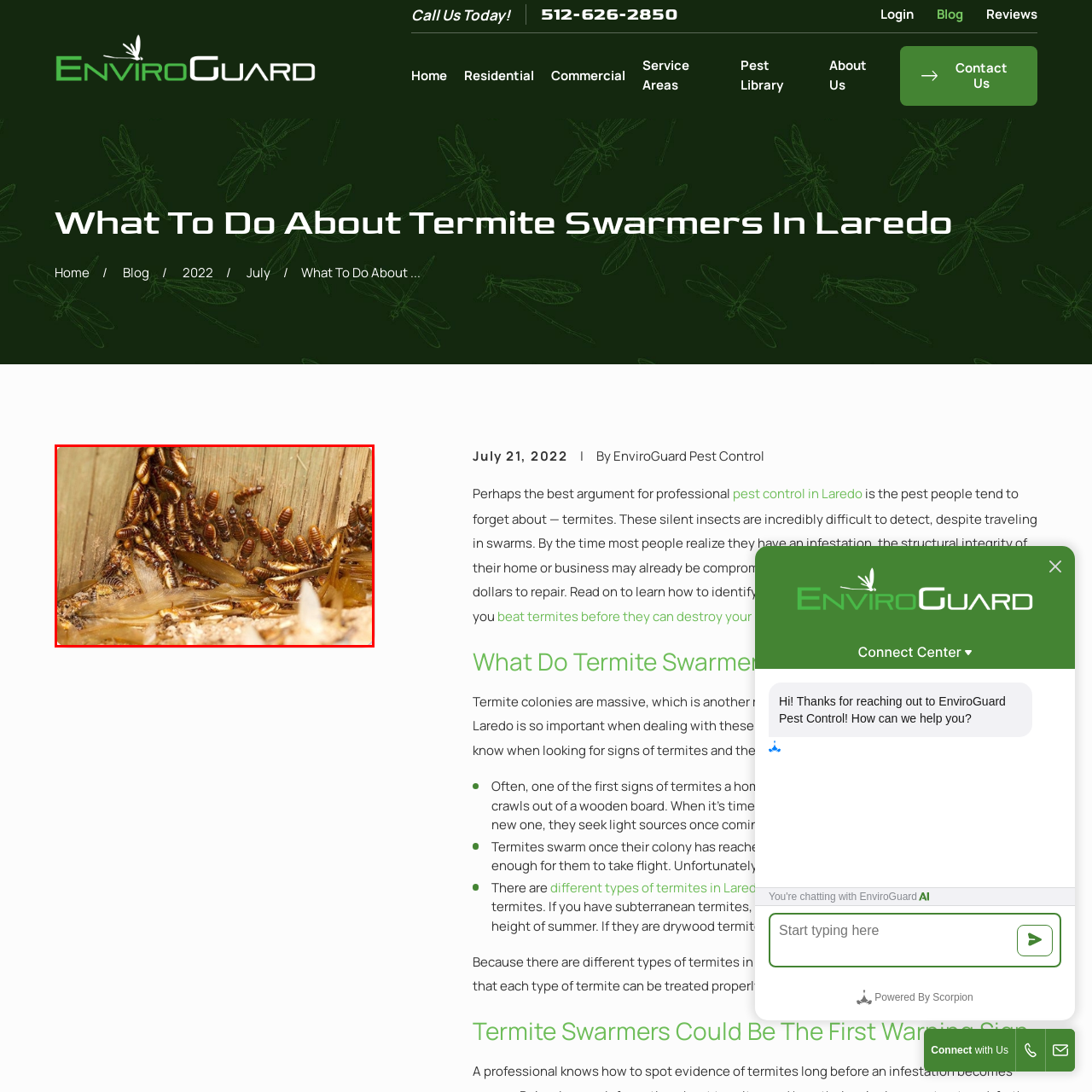Provide an elaborate description of the image marked by the red boundary.

This close-up image showcases a swarm of termites, specifically alates, moving in and out of a wood surface. The scene highlights the wood's structural integrity being compromised by these invasive pests, with numerous small, brown termites visible alongside shed wings, which are often left behind after swarming. The image serves as a stark reminder of the potential damage that termite infestations can cause, emphasizing the importance of professional pest control in identifying and managing such issues before they escalate. This visual aligns with the theme of the article, "What To Do About Termite Swarmers In Laredo," which aims to educate homeowners about the signs of termite activity and the need for timely intervention.